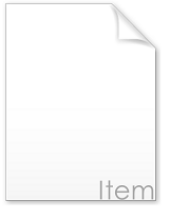What is the likely context of the webpage?
Look at the image and respond with a one-word or short-phrase answer.

Financial or economic research